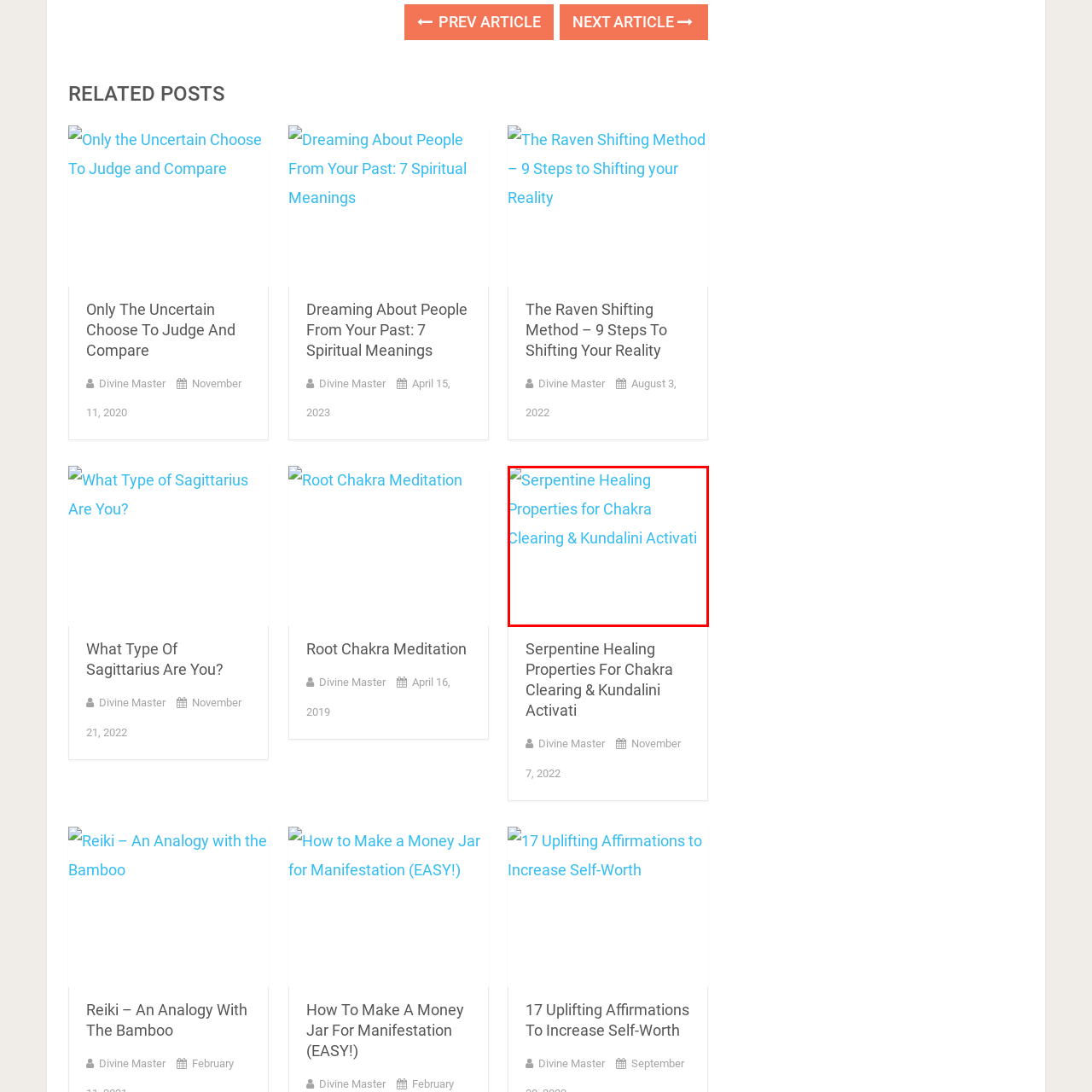View the part of the image marked by the red boundary and provide a one-word or short phrase answer to this question: 
When was the associated article published?

November 7, 2022